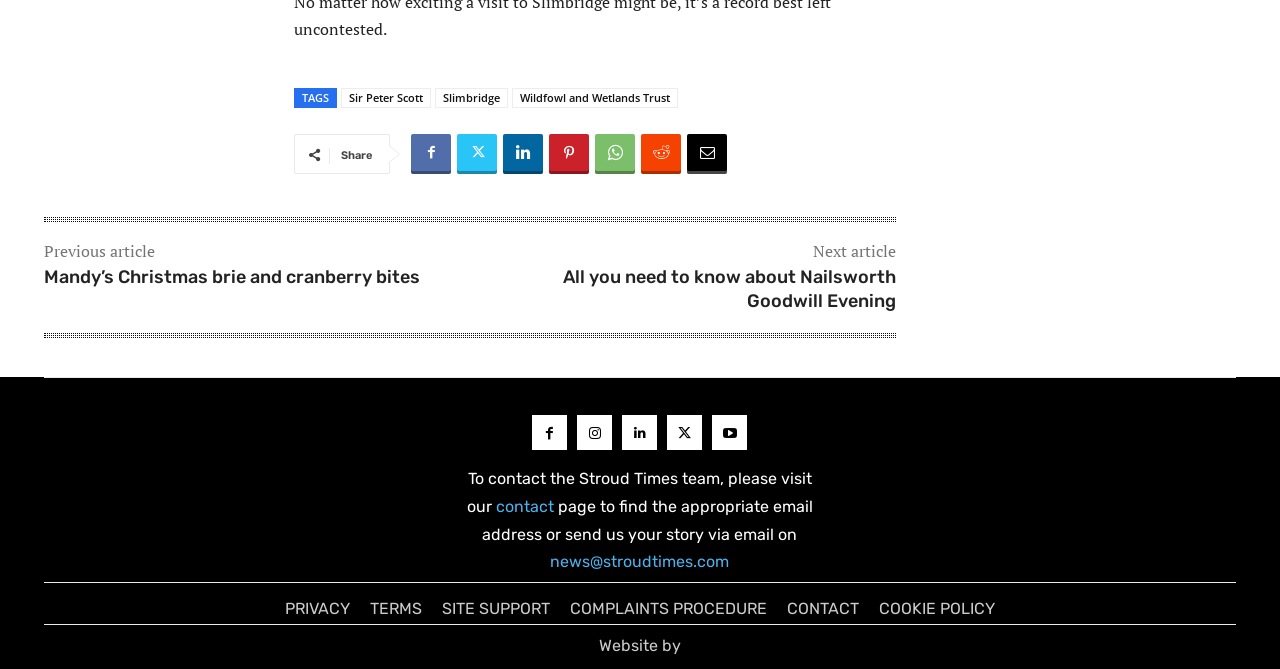Please identify the bounding box coordinates of the clickable element to fulfill the following instruction: "Read the 'Mandy’s Christmas brie and cranberry bites' article". The coordinates should be four float numbers between 0 and 1, i.e., [left, top, right, bottom].

[0.034, 0.398, 0.328, 0.431]